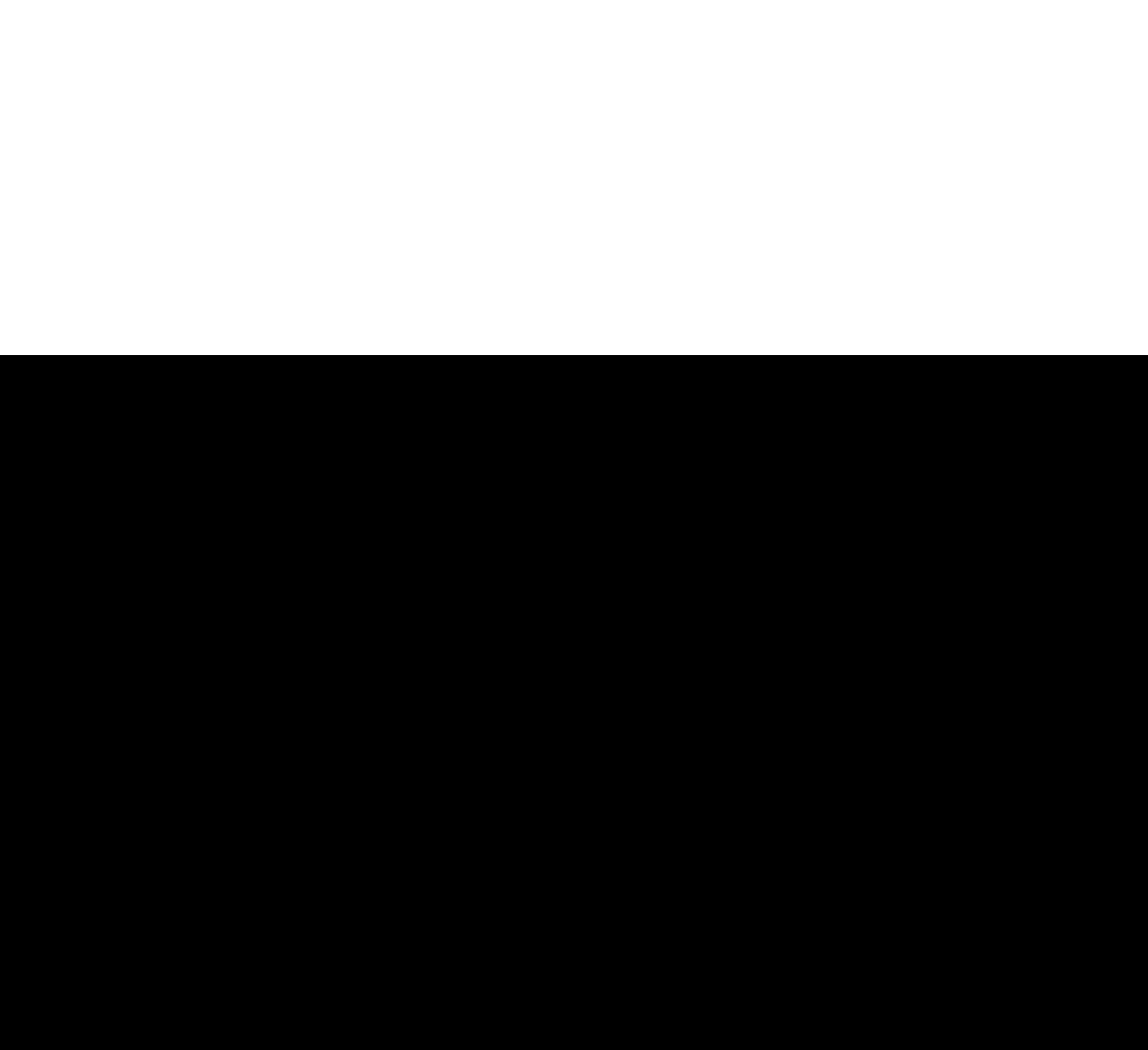Using the format (top-left x, top-left y, bottom-right x, bottom-right y), and given the element description, identify the bounding box coordinates within the screenshot: Driving Aids

[0.261, 0.83, 0.353, 0.857]